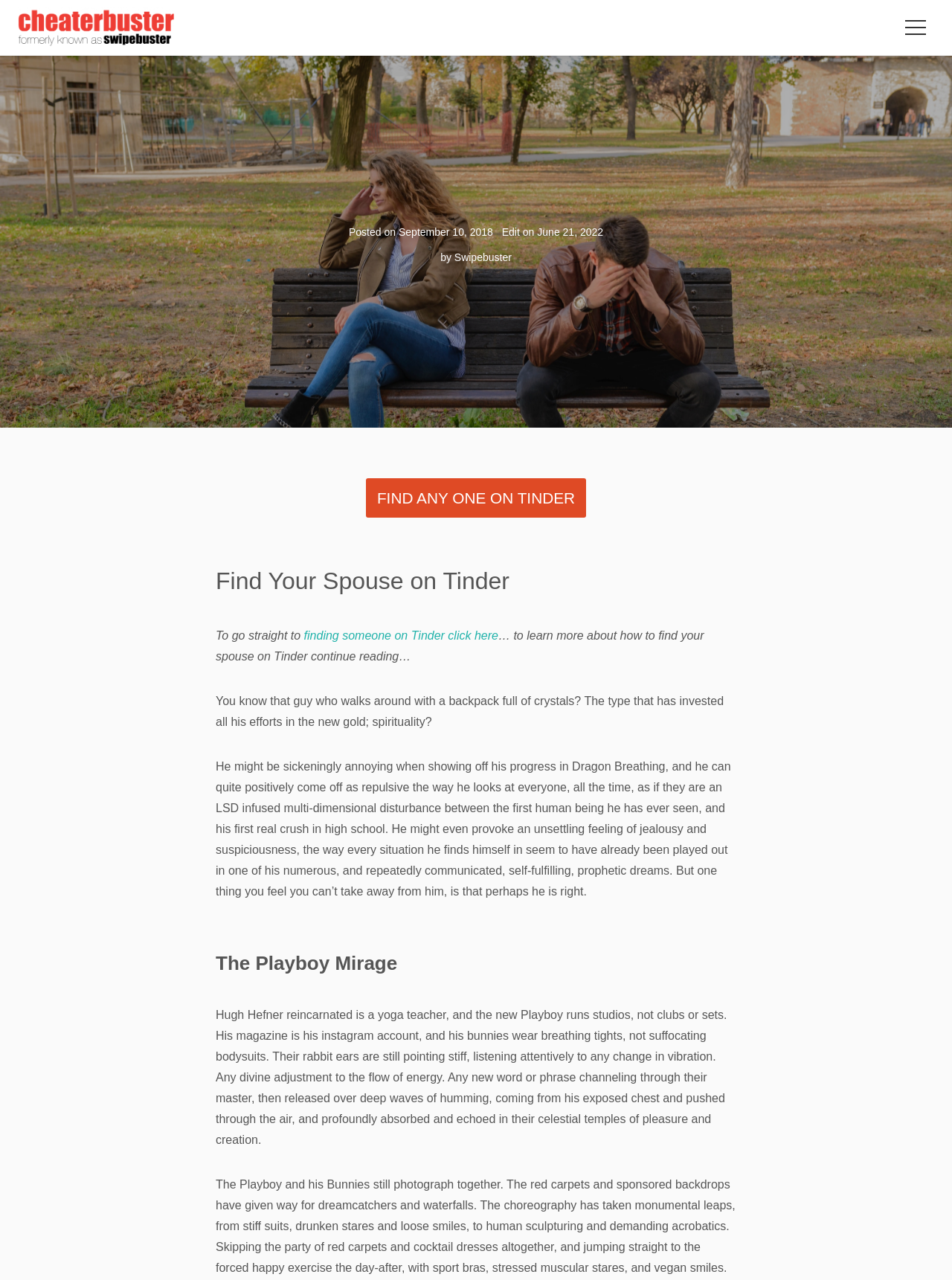Use a single word or phrase to answer the question: What is the topic of the article?

The Playboy Mirage